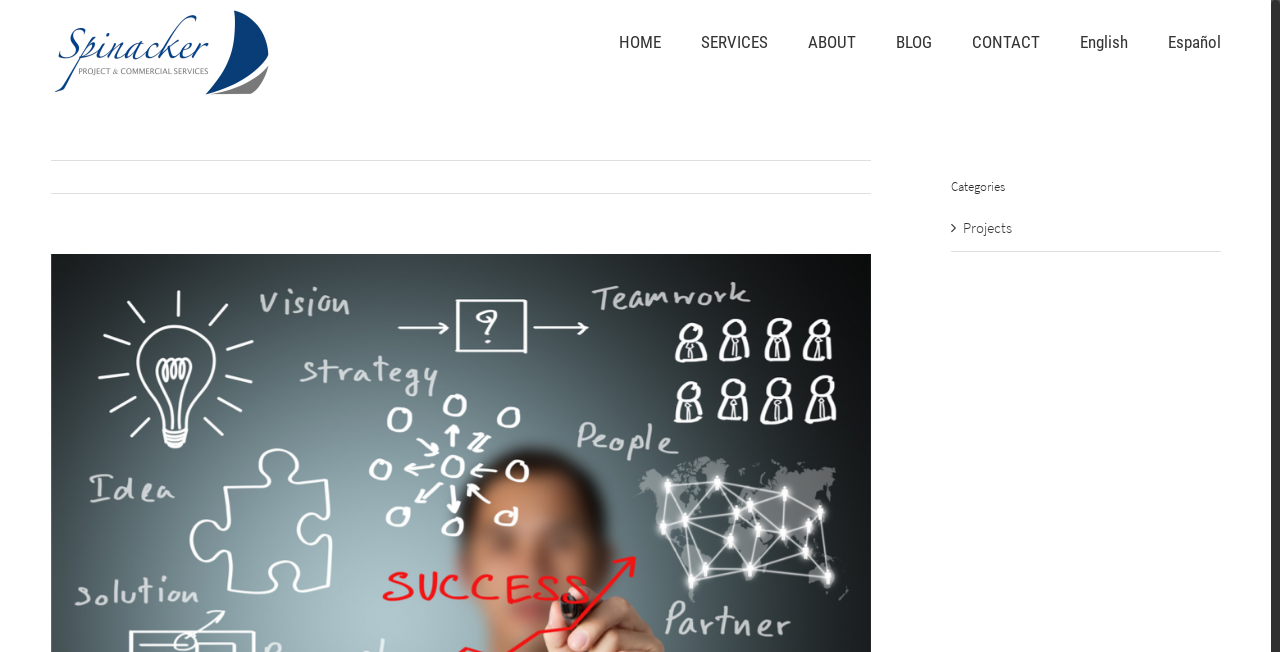What is the language option on the far right?
Use the image to answer the question with a single word or phrase.

Español